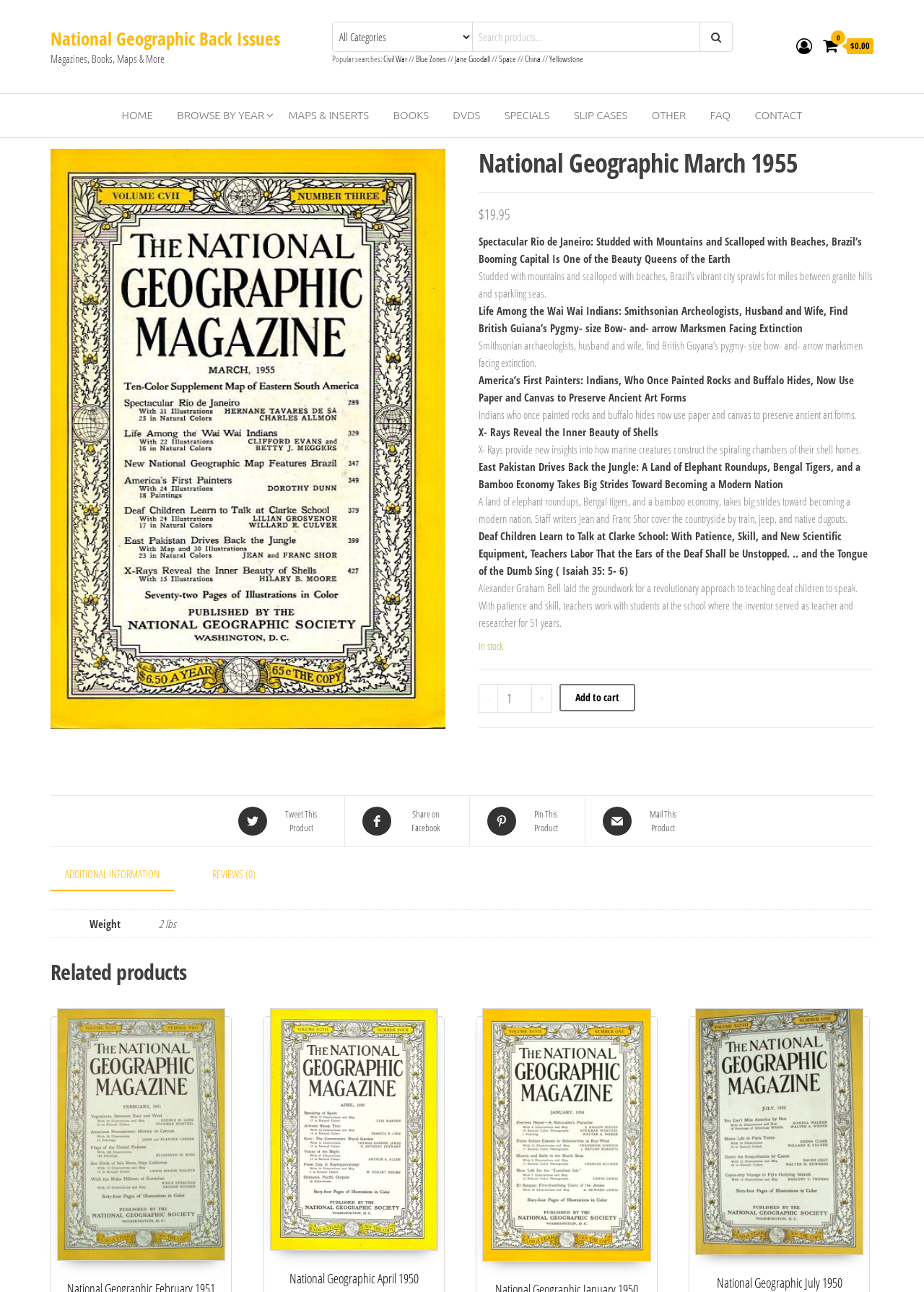Please answer the following question using a single word or phrase: 
How many tabs are there in the tab list?

2